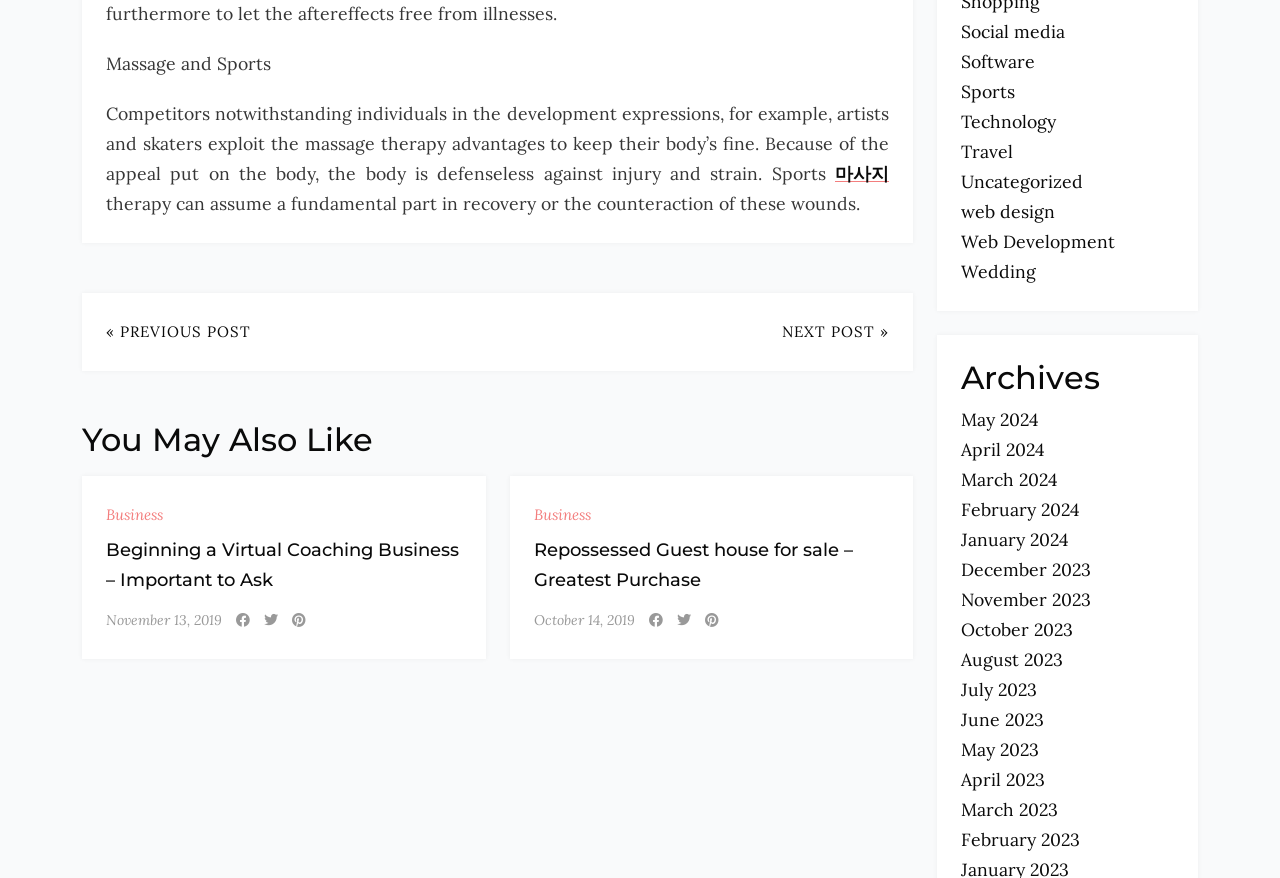Please find the bounding box coordinates for the clickable element needed to perform this instruction: "Explore the 'Business' category".

[0.083, 0.575, 0.127, 0.596]